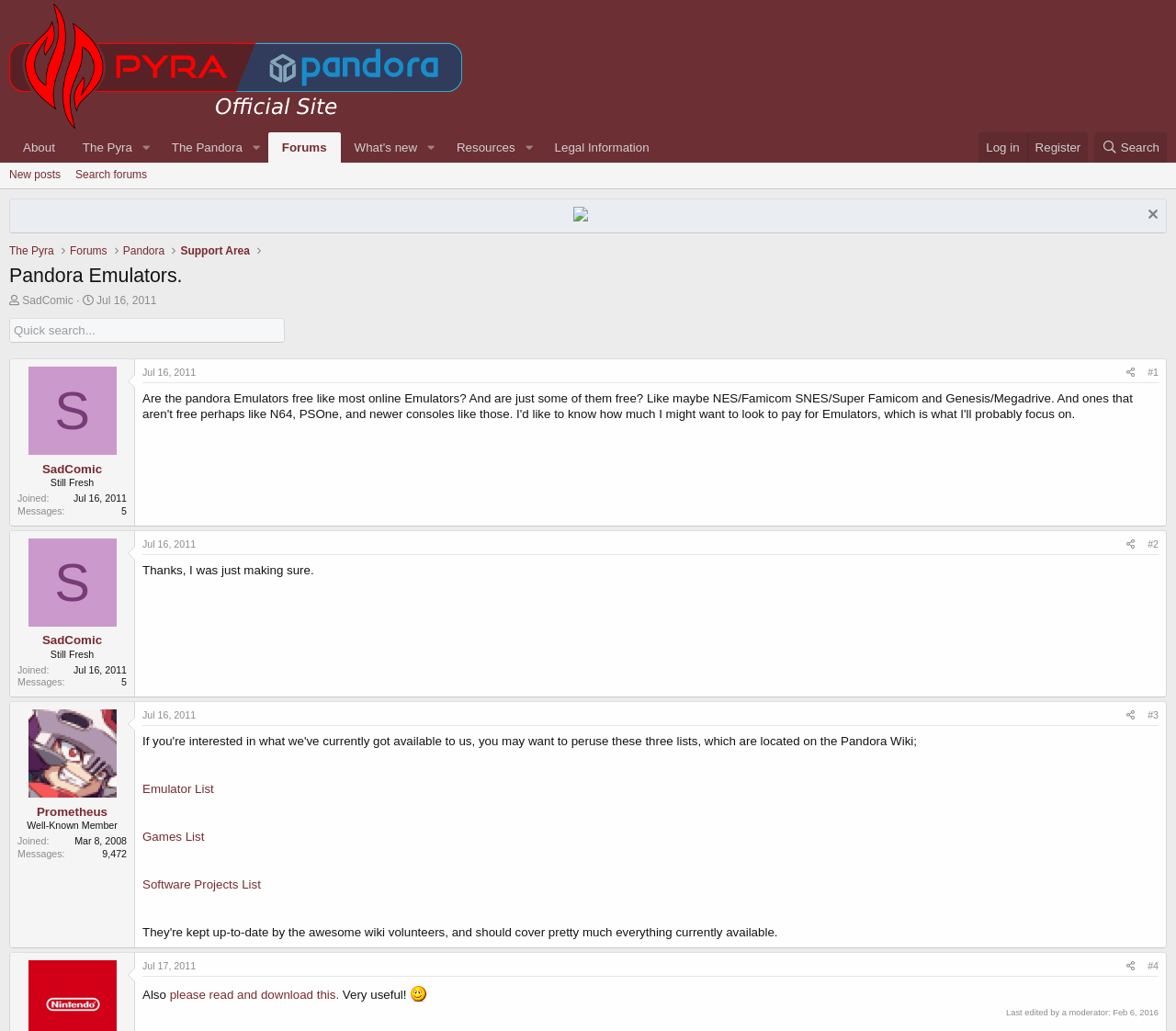Please identify the bounding box coordinates of the element's region that needs to be clicked to fulfill the following instruction: "Go to the 'Pandora Emulators' page". The bounding box coordinates should consist of four float numbers between 0 and 1, i.e., [left, top, right, bottom].

[0.008, 0.235, 0.046, 0.252]